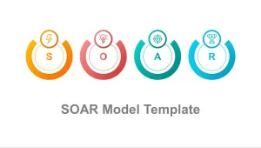What is the color scheme of the SOAR model template?
Based on the screenshot, provide your answer in one word or phrase.

Gradient from orange to teal